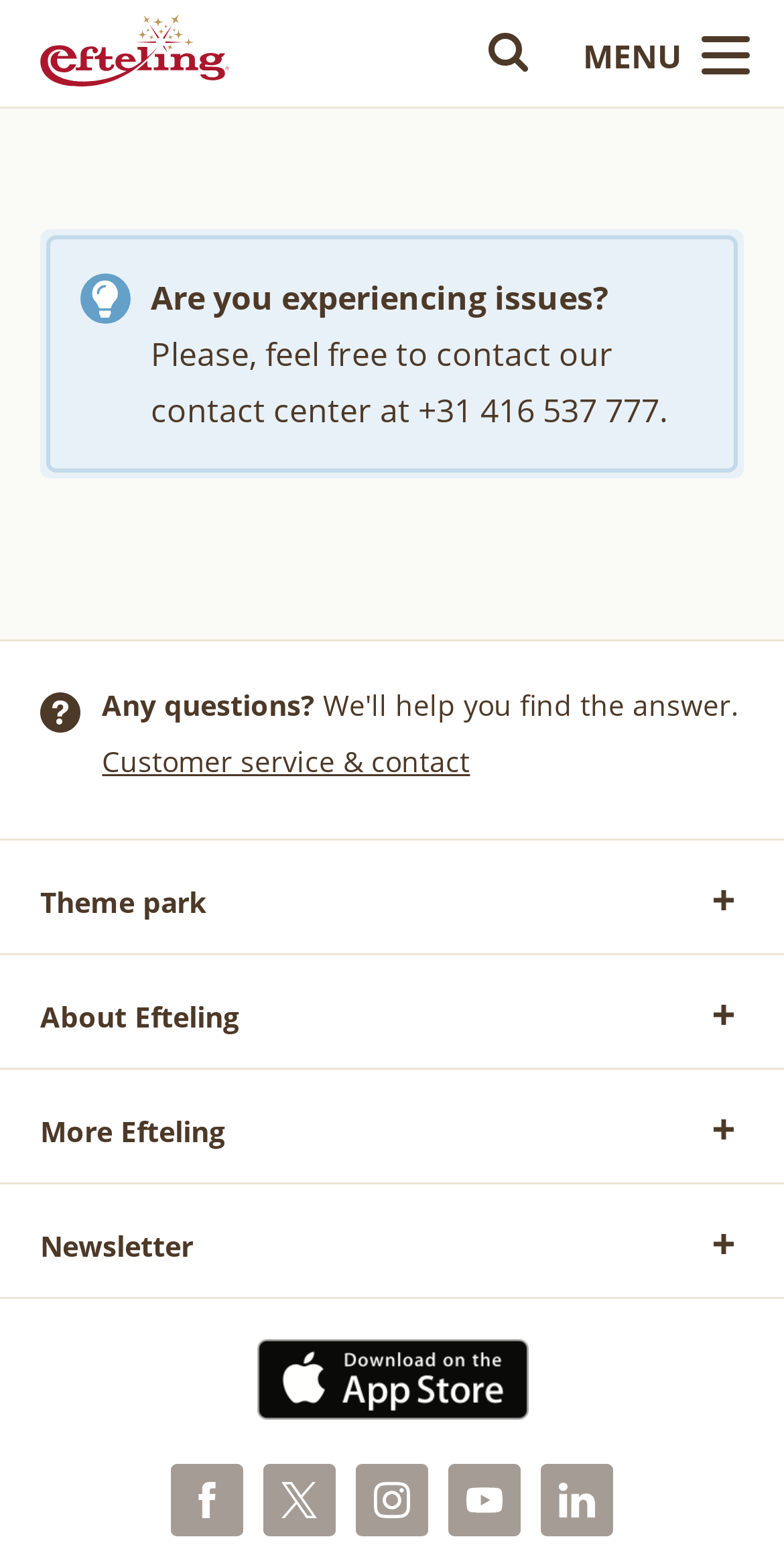Please use the details from the image to answer the following question comprehensively:
What is the contact number for the contact center?

The contact number for the contact center can be found in the main section of the webpage, where it is stated 'Please, feel free to contact our contact center at +31 416 537 777.'